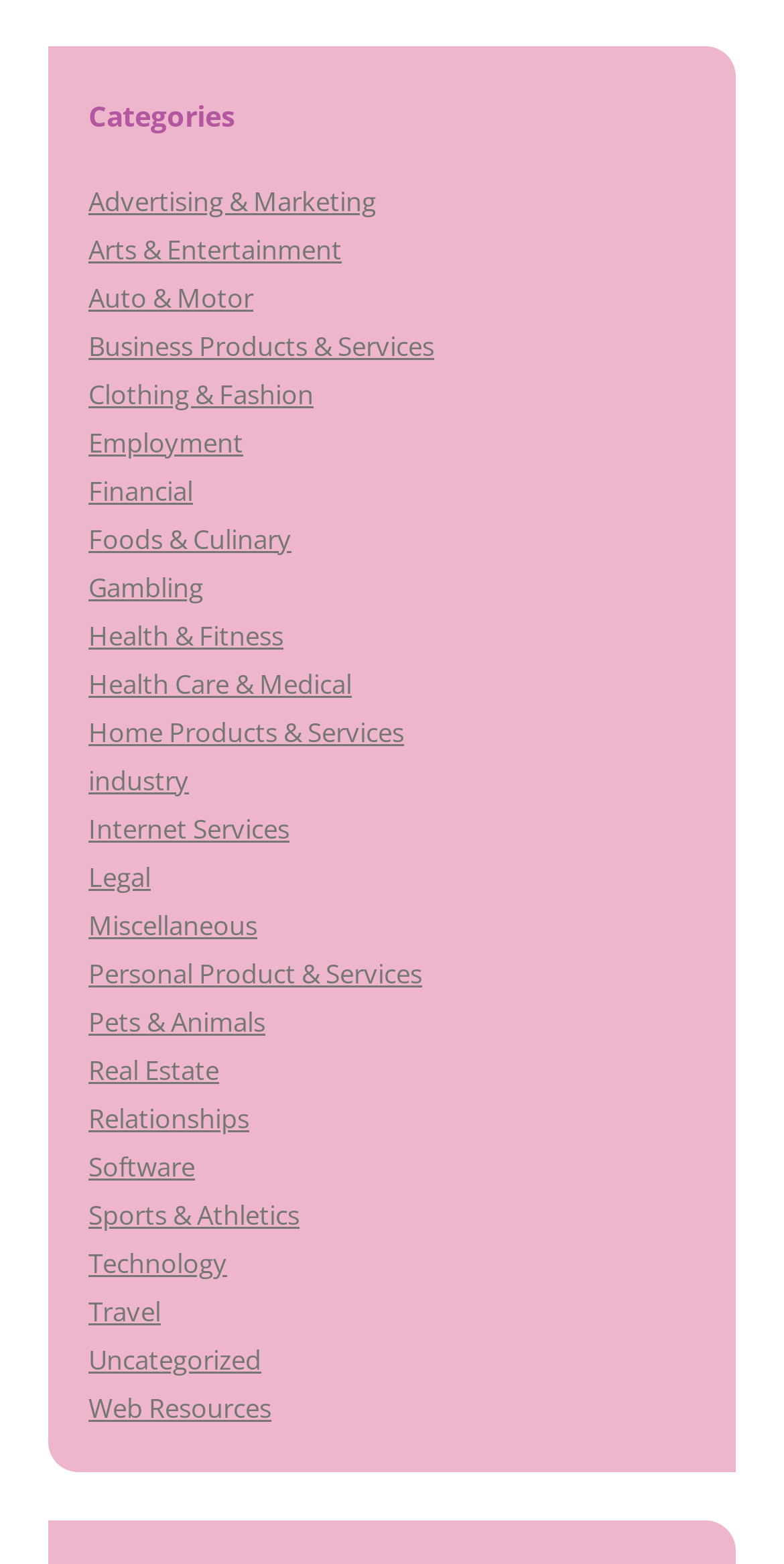How many categories are available on this webpage?
Please provide a comprehensive answer based on the information in the image.

By counting the number of links under the 'Categories' heading, we can determine that there are 25 categories available on this webpage.